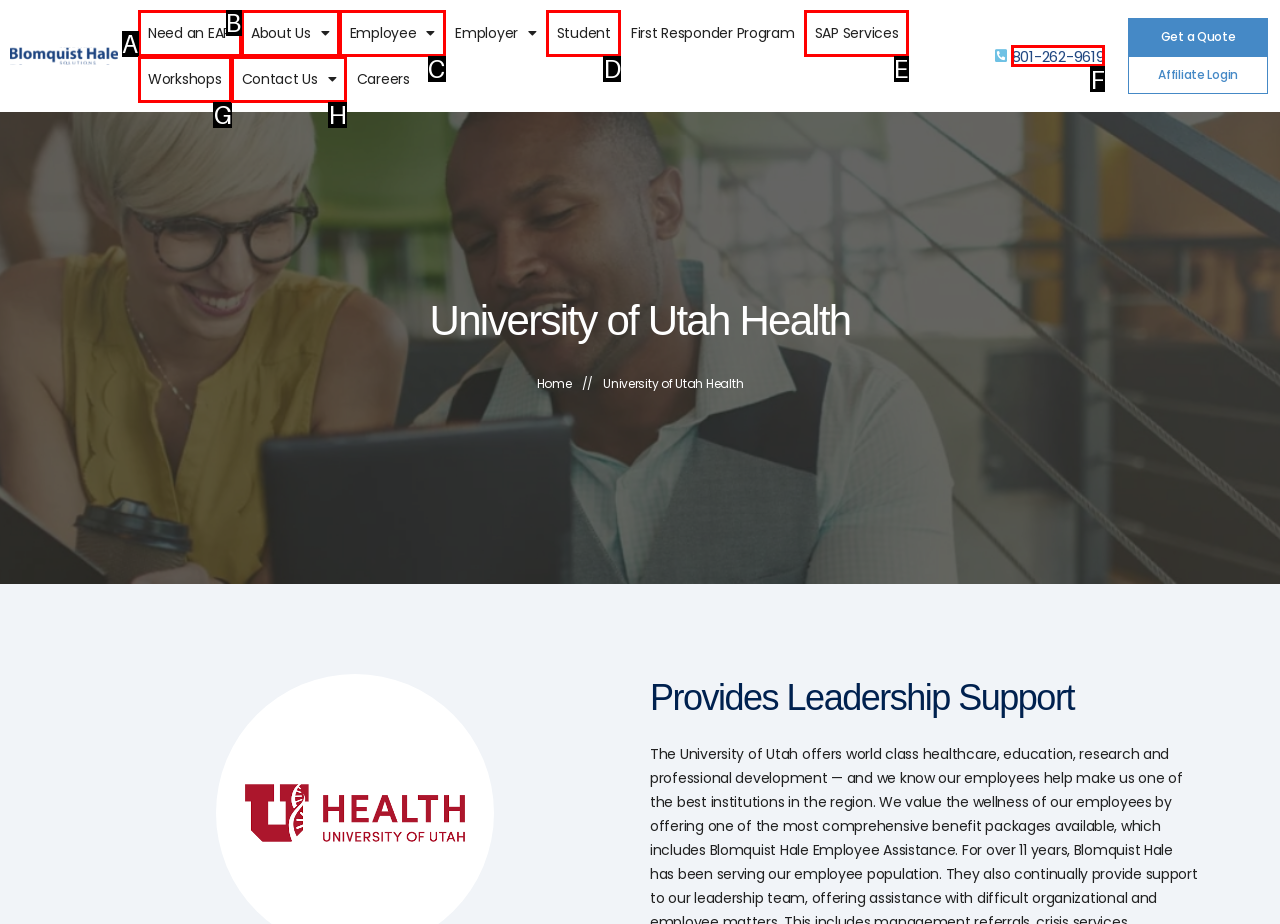What option should you select to complete this task: Call 801-262-9619? Indicate your answer by providing the letter only.

F